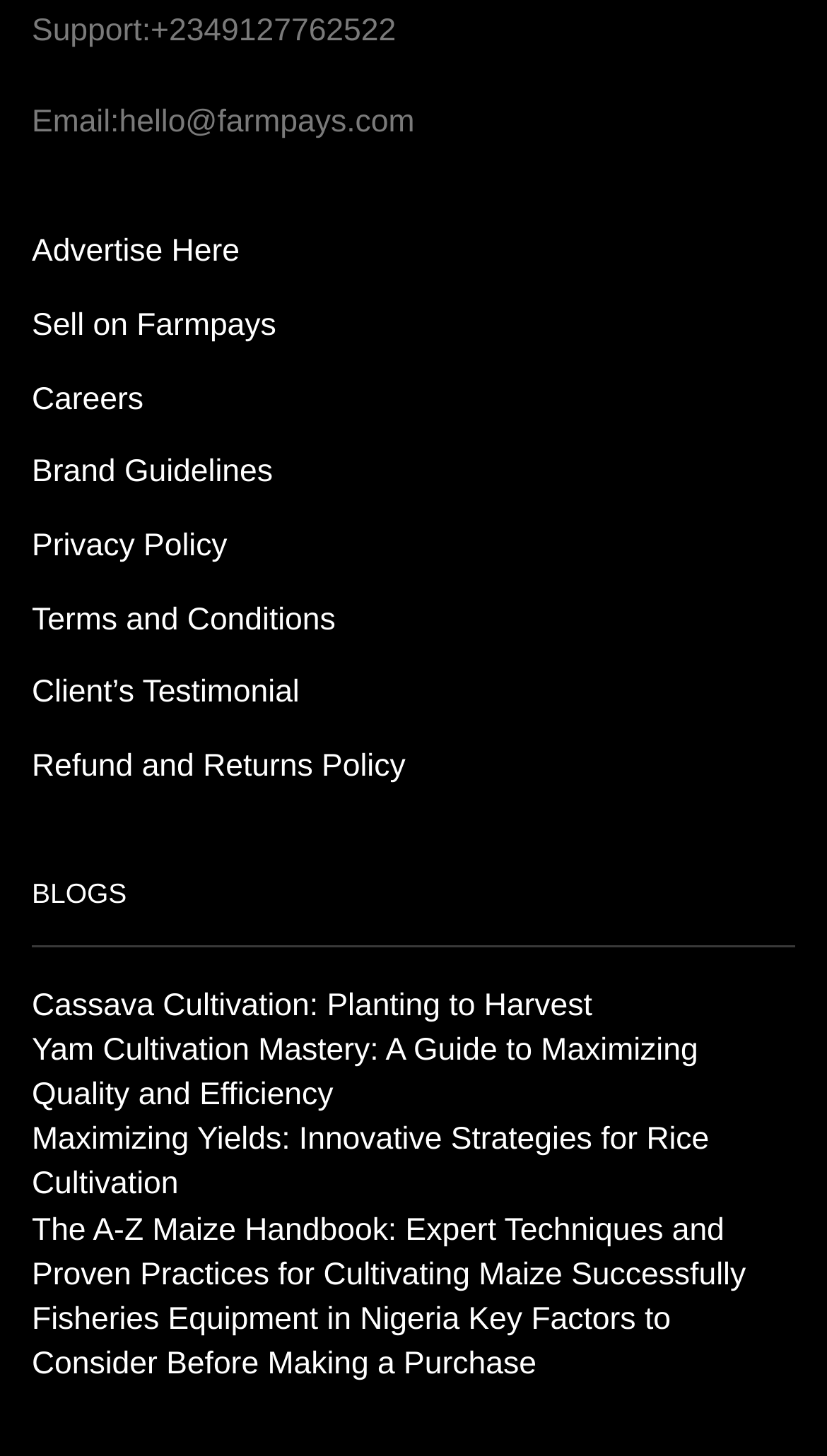Using the webpage screenshot, locate the HTML element that fits the following description and provide its bounding box: "Terms and Conditions".

[0.038, 0.402, 0.406, 0.452]